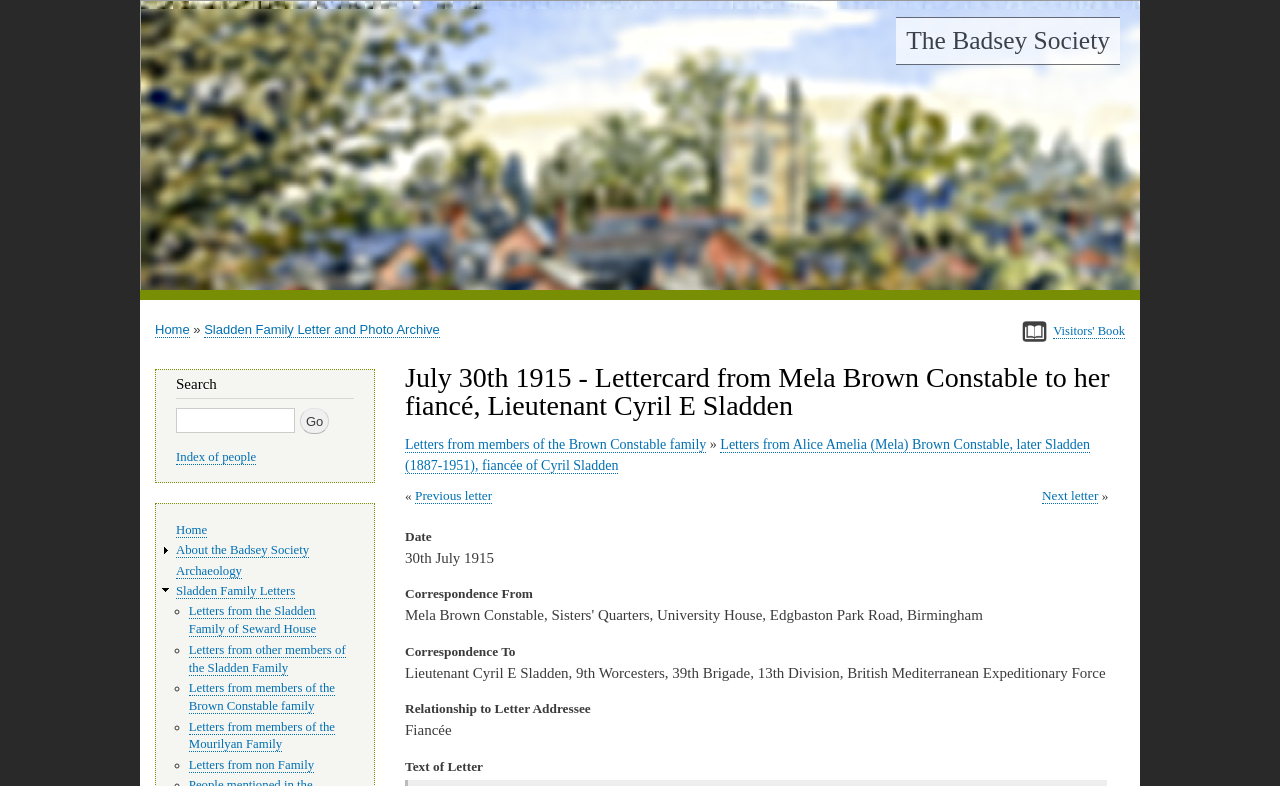What is the name of the organization associated with this webpage?
Please ensure your answer to the question is detailed and covers all necessary aspects.

The webpage has a banner at the top with the name 'The Badsey Society'. This suggests that the webpage is associated with this organization, which is likely a historical society or archive.